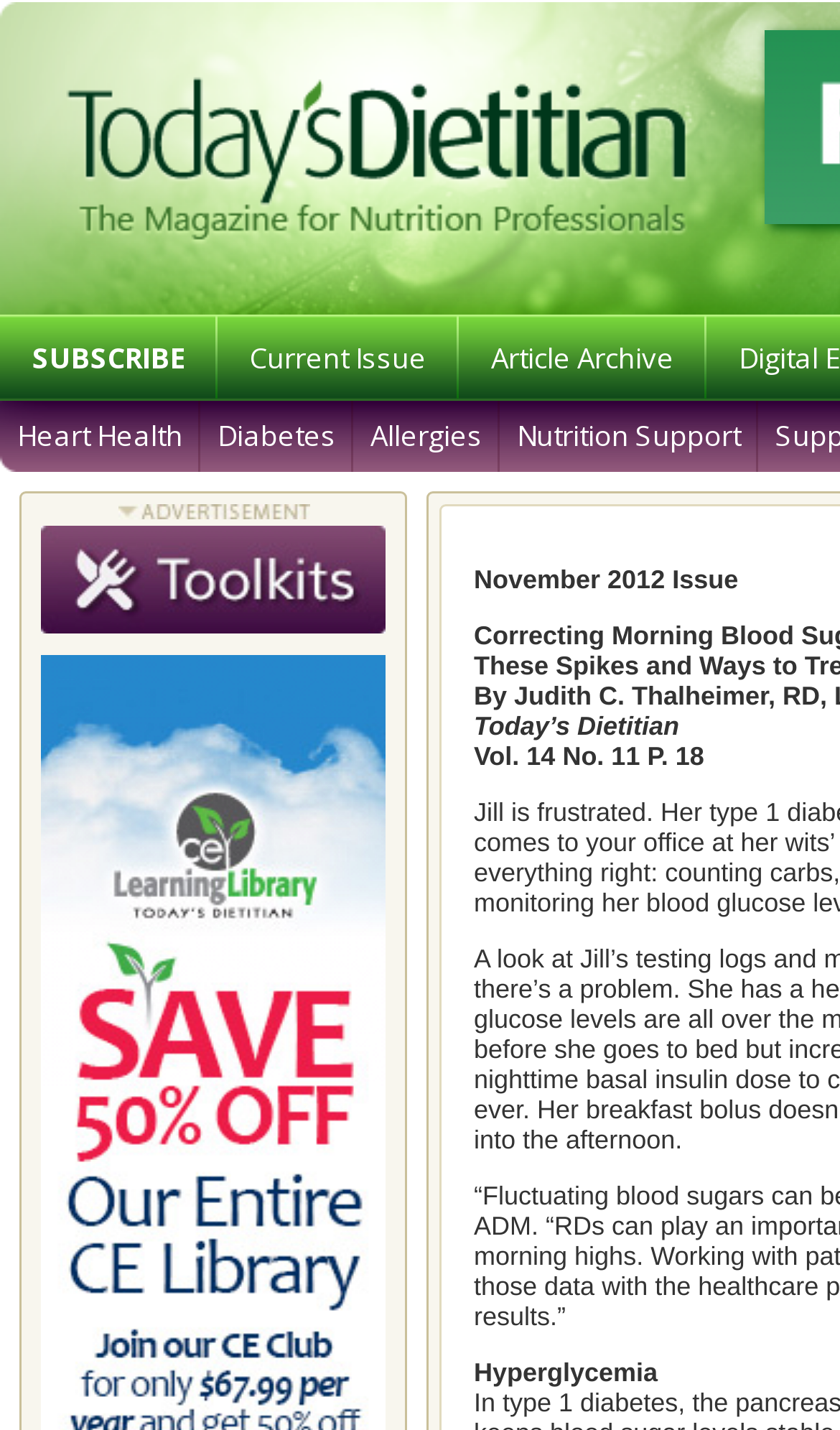Reply to the question below using a single word or brief phrase:
What is the name of the magazine?

Today's Dietitian